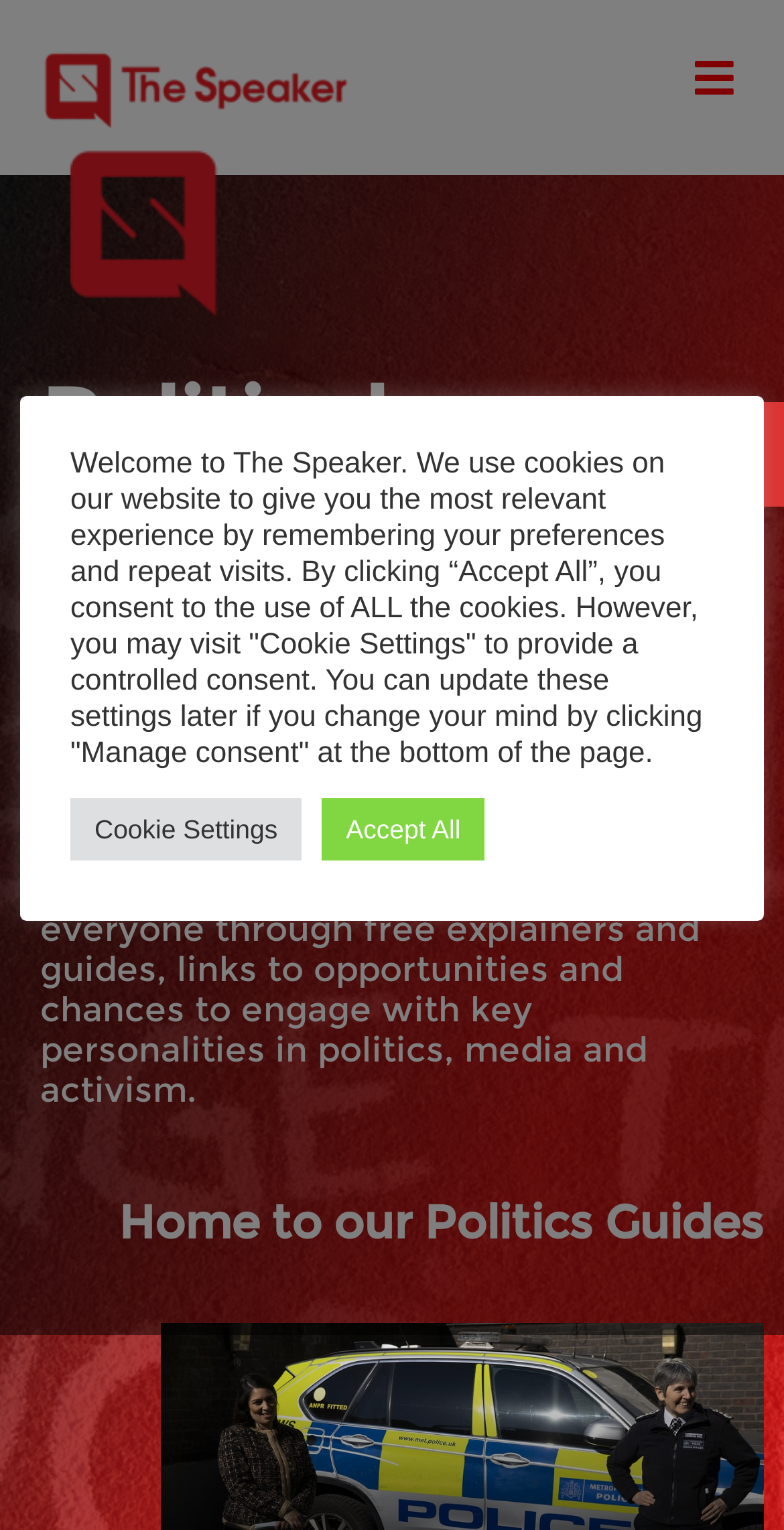Provide a thorough description of the webpage you see.

The webpage is a political education hub that aims to make politics understandable and accessible to everyone. At the top right corner, there is a link to open the toolbar accessibility tools, accompanied by an image with the same name. Below this, there is a menu toggle button with a logo image and a heading that reads "Political Education Hub". 

On the left side of the page, there is a section that explains the purpose of the hub. It starts with a heading that reads "Politics impacts each and every one of us..." and continues with a paragraph that describes how the hub provides free explainers, guides, and opportunities to engage with key personalities in politics, media, and activism. 

Below this section, there is another heading that lists the different sections of the hub, including politics guides, live sessions, opportunities, and writing guides. 

At the bottom of the page, there is a notice about the use of cookies on the website. It informs users that the website uses cookies to provide a personalized experience and offers options to accept all cookies or manage consent through the "Cookie Settings" link.